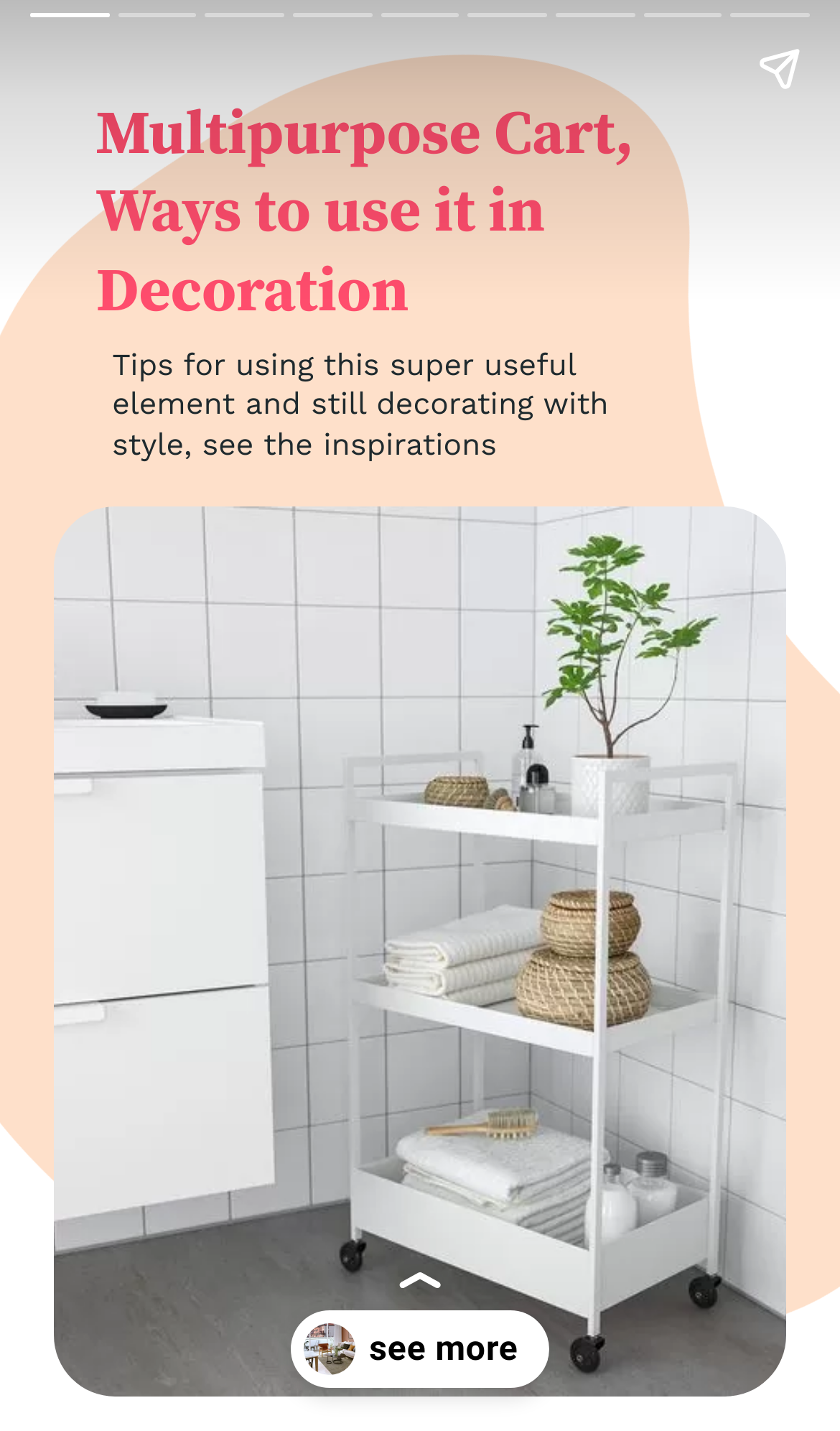Please answer the following question using a single word or phrase: Is there an image on this webpage?

Yes